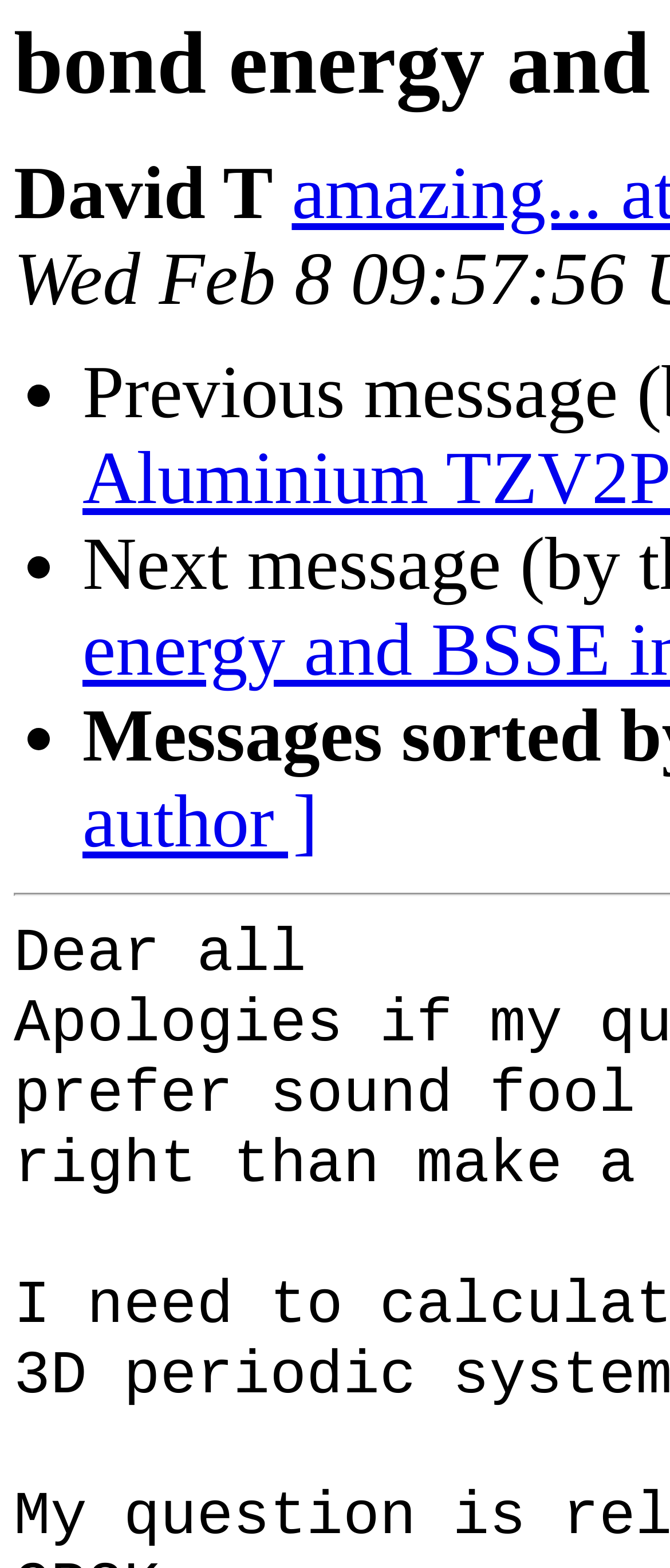Determine the title of the webpage and give its text content.

bond energy and BSSE in cp2k